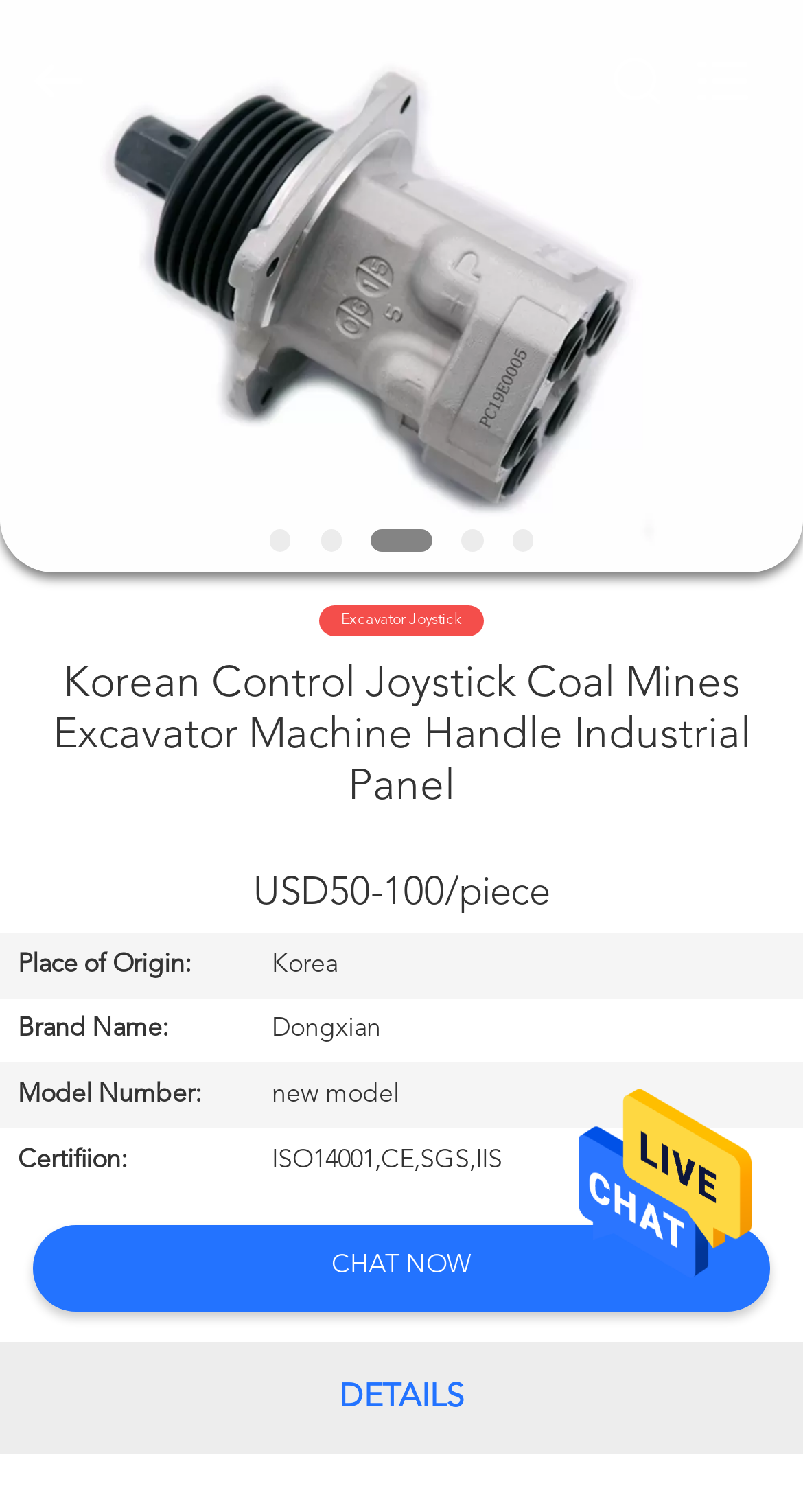Bounding box coordinates are specified in the format (top-left x, top-left y, bottom-right x, bottom-right y). All values are floating point numbers bounded between 0 and 1. Please provide the bounding box coordinate of the region this sentence describes: Home

[0.0, 0.109, 0.195, 0.143]